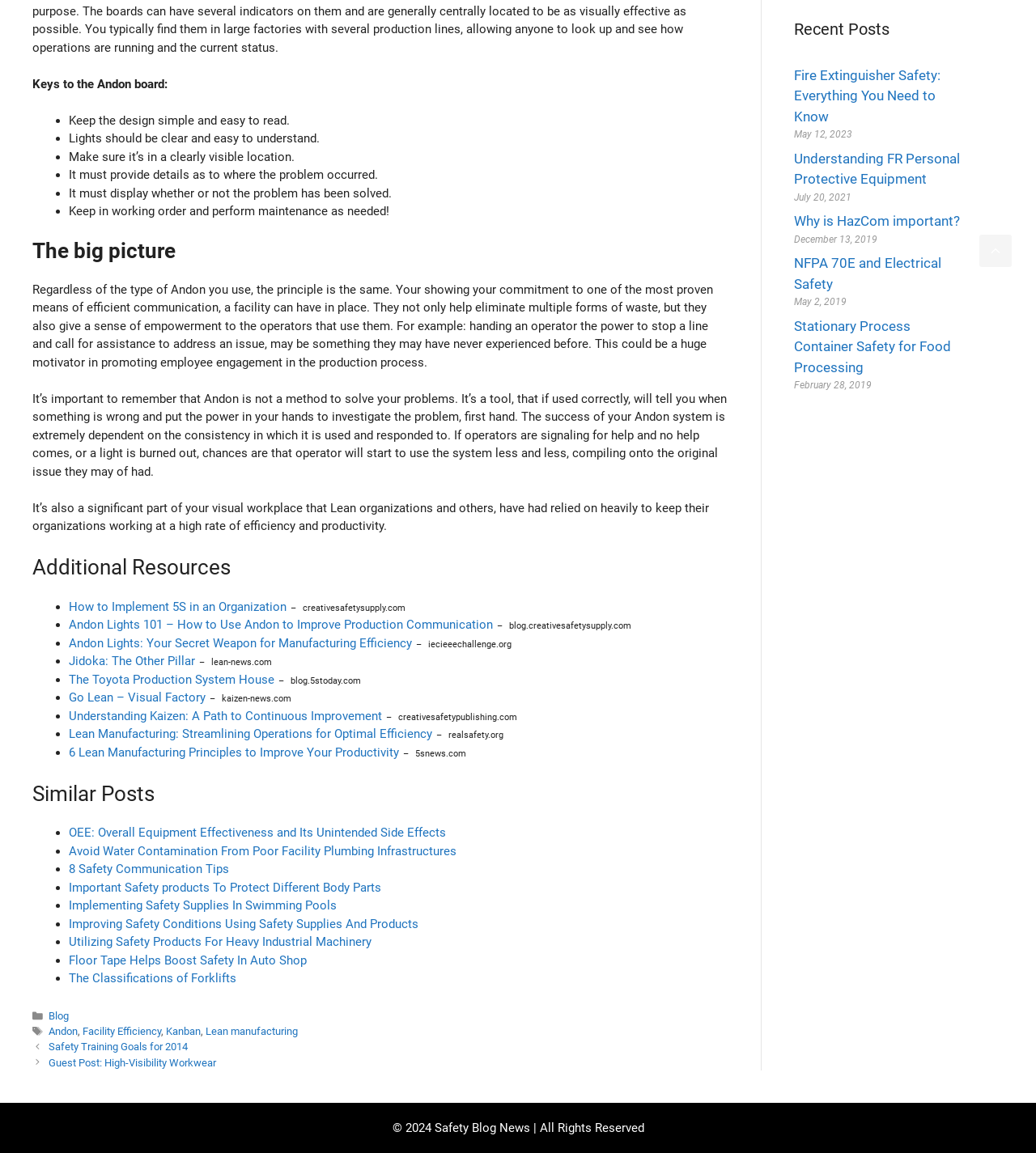What should be considered when designing an Andon board?
Provide an in-depth answer to the question, covering all aspects.

The webpage lists several keys to designing an effective Andon board, including keeping the design simple and easy to read, making sure lights are clear and easy to understand, and placing it in a clearly visible location.